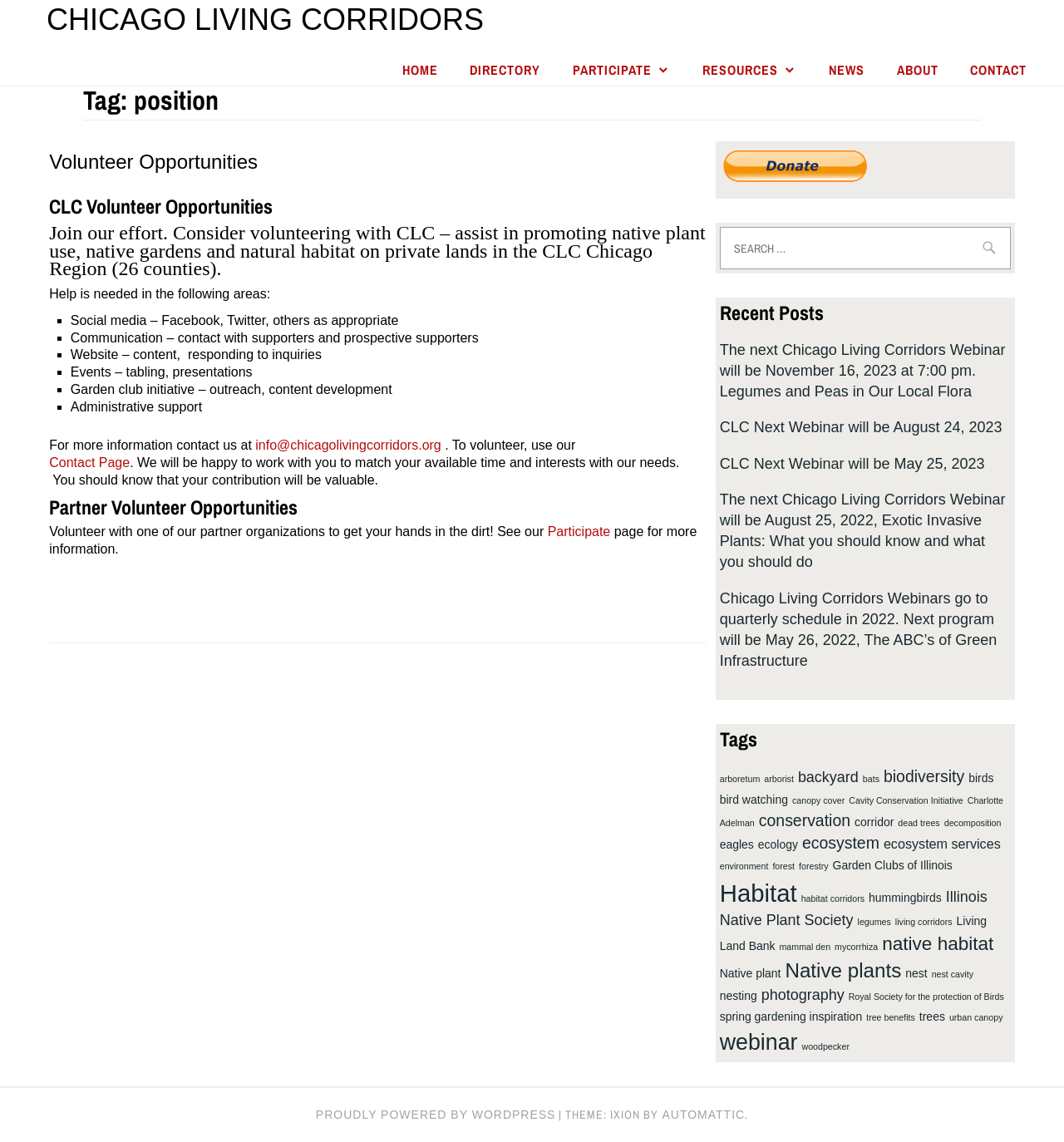Provide the bounding box coordinates for the UI element described in this sentence: "Native plant". The coordinates should be four float values between 0 and 1, i.e., [left, top, right, bottom].

[0.676, 0.847, 0.734, 0.858]